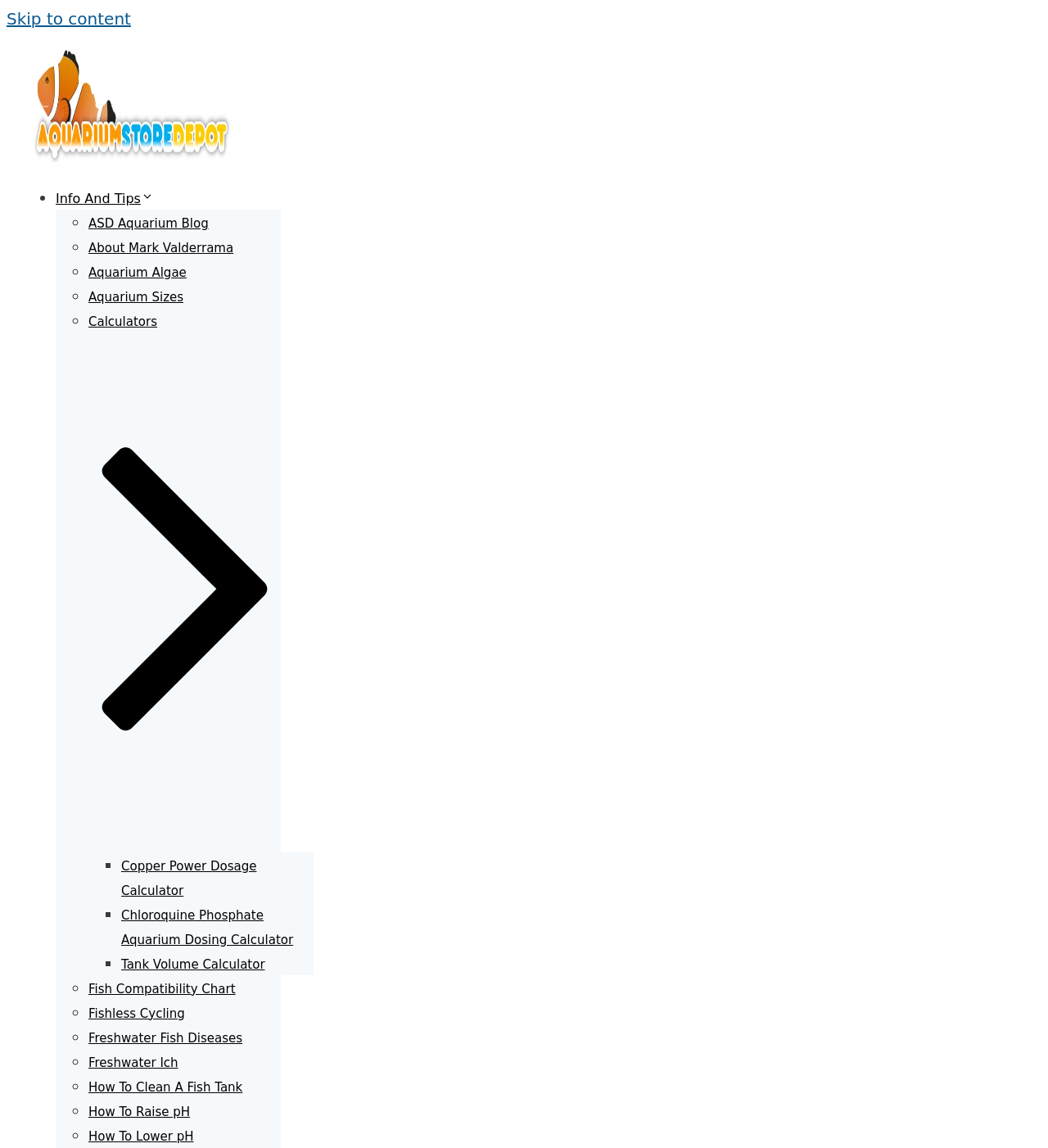Can you give a comprehensive explanation to the question given the content of the image?
What is the symbol used to mark the list items in the main section?

The list items in the main section of the webpage are marked with either a '•' or a '◦' symbol, which are used to indicate the start of each list item.